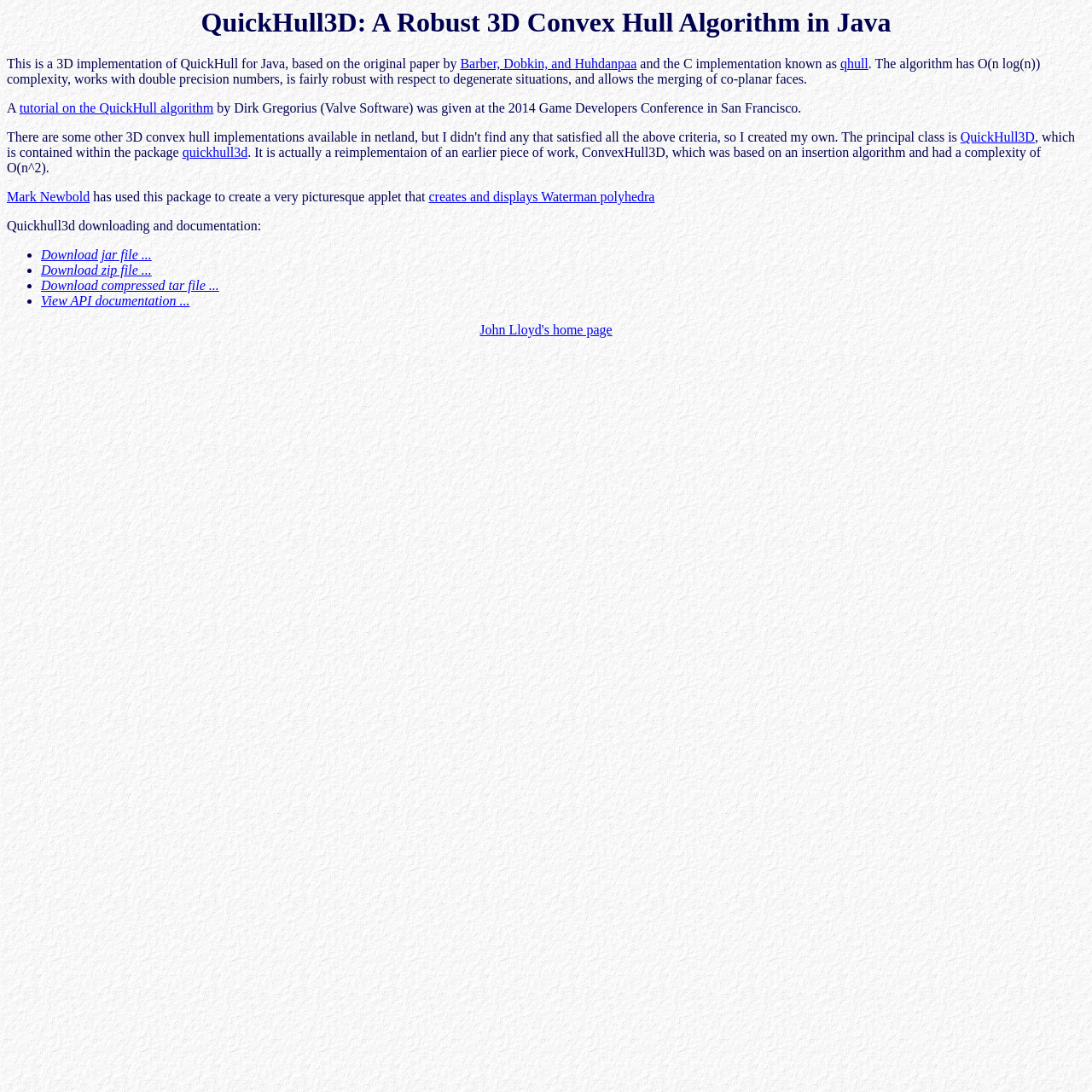Locate the bounding box coordinates of the element to click to perform the following action: 'Go to the Home page'. The coordinates should be given as four float values between 0 and 1, in the form of [left, top, right, bottom].

None